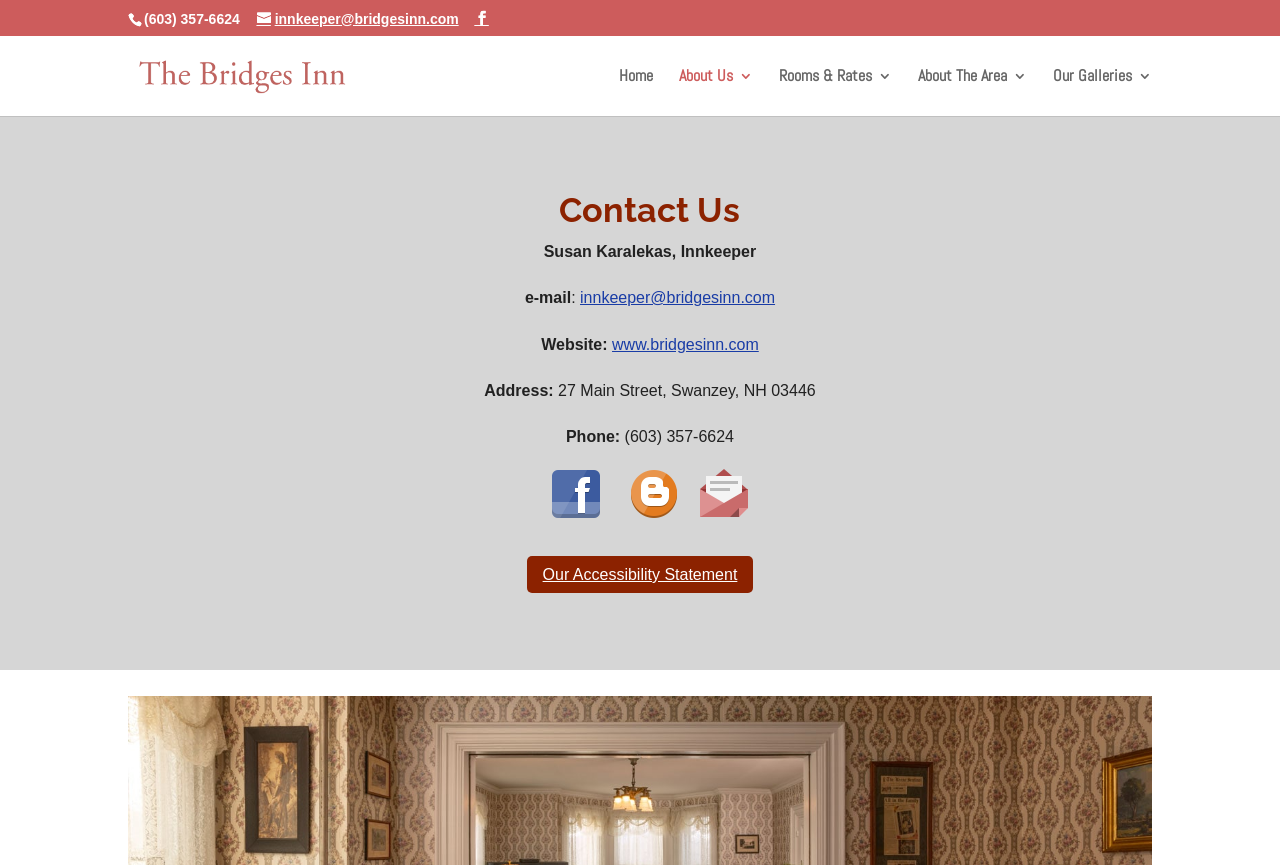Determine the bounding box coordinates of the UI element that matches the following description: "Home". The coordinates should be four float numbers between 0 and 1 in the format [left, top, right, bottom].

[0.484, 0.08, 0.51, 0.134]